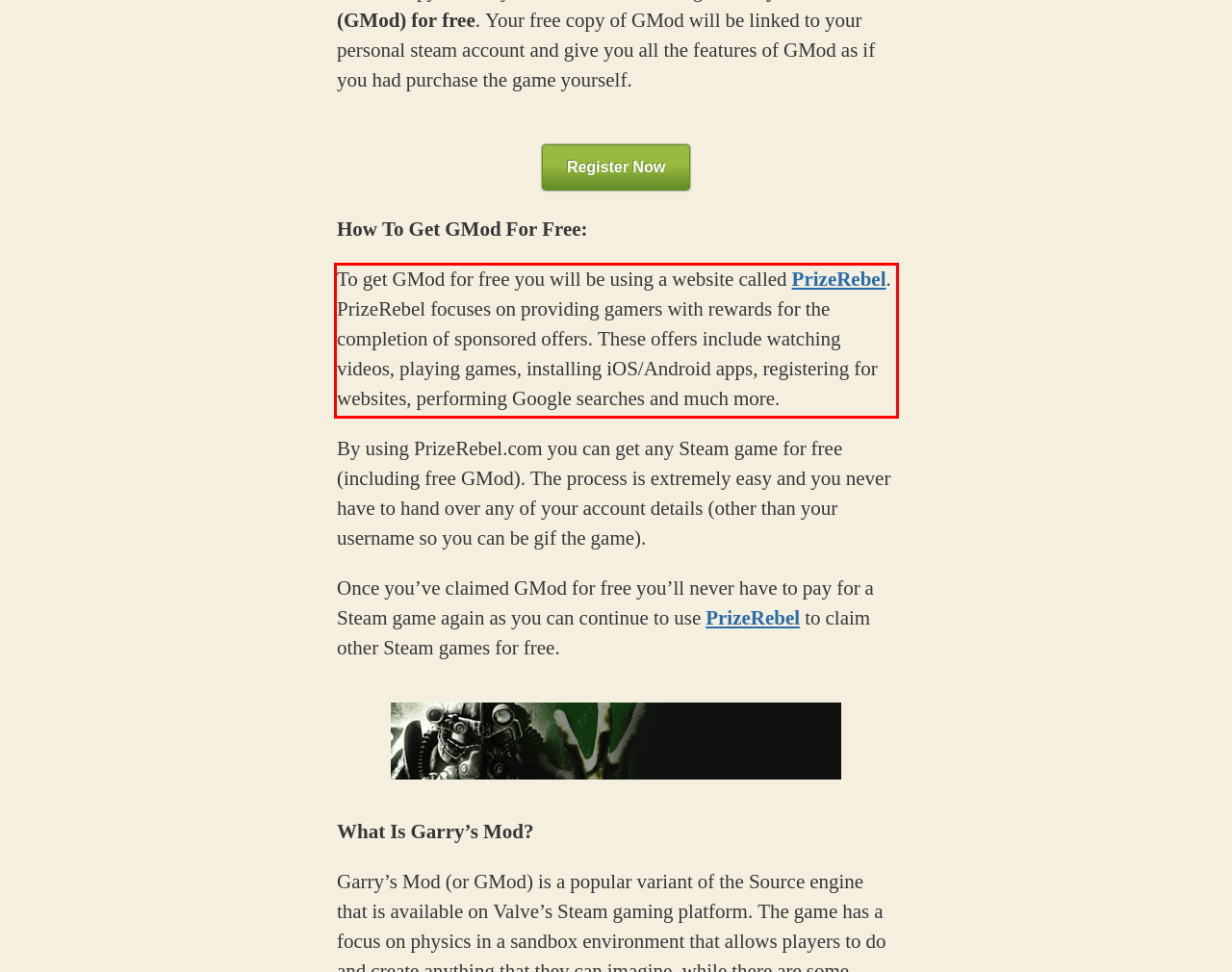You are presented with a webpage screenshot featuring a red bounding box. Perform OCR on the text inside the red bounding box and extract the content.

To get GMod for free you will be using a website called PrizeRebel. PrizeRebel focuses on providing gamers with rewards for the completion of sponsored offers. These offers include watching videos, playing games, installing iOS/Android apps, registering for websites, performing Google searches and much more.